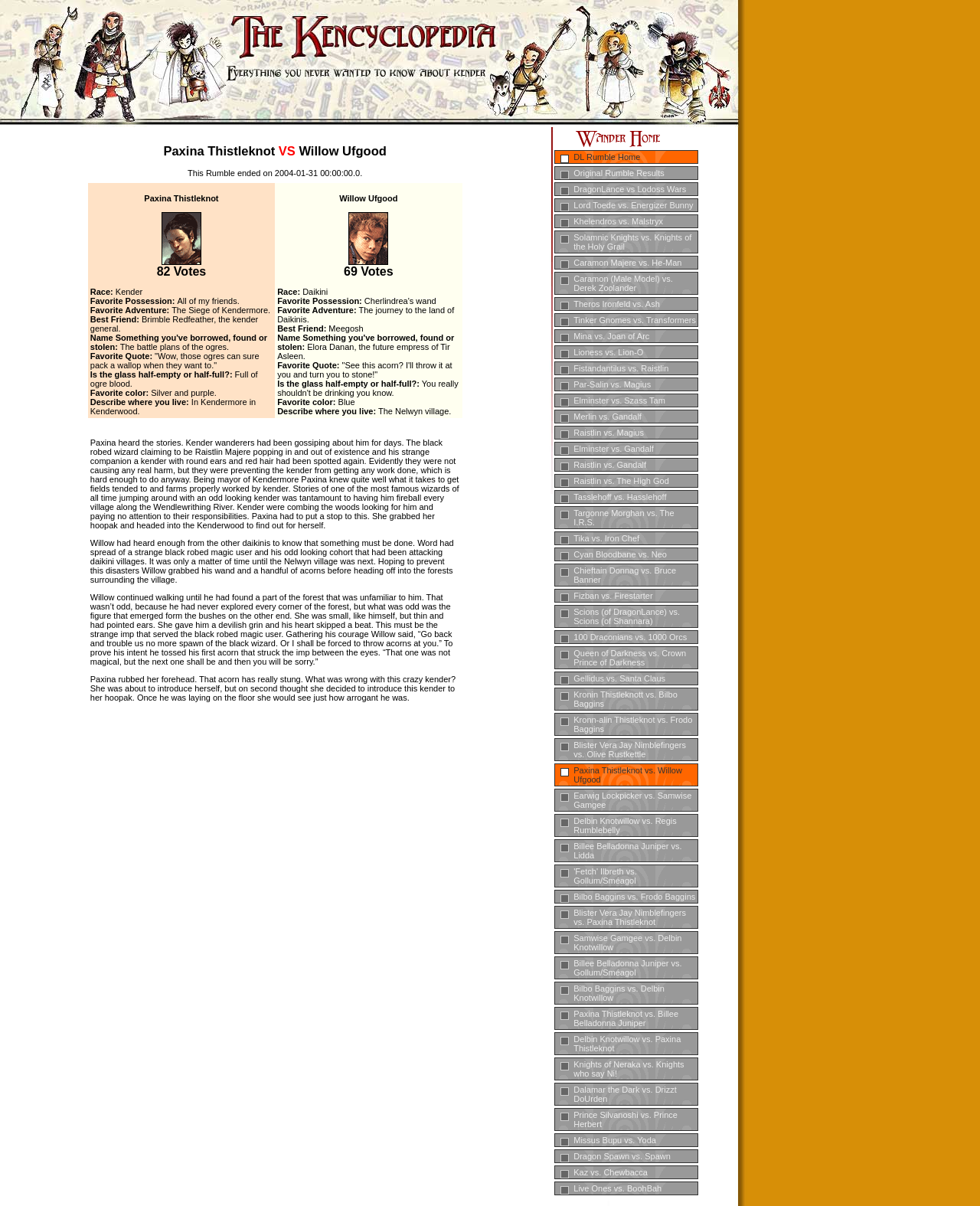Kindly determine the bounding box coordinates for the area that needs to be clicked to execute this instruction: "Click on the image to wander home".

[0.585, 0.105, 0.678, 0.124]